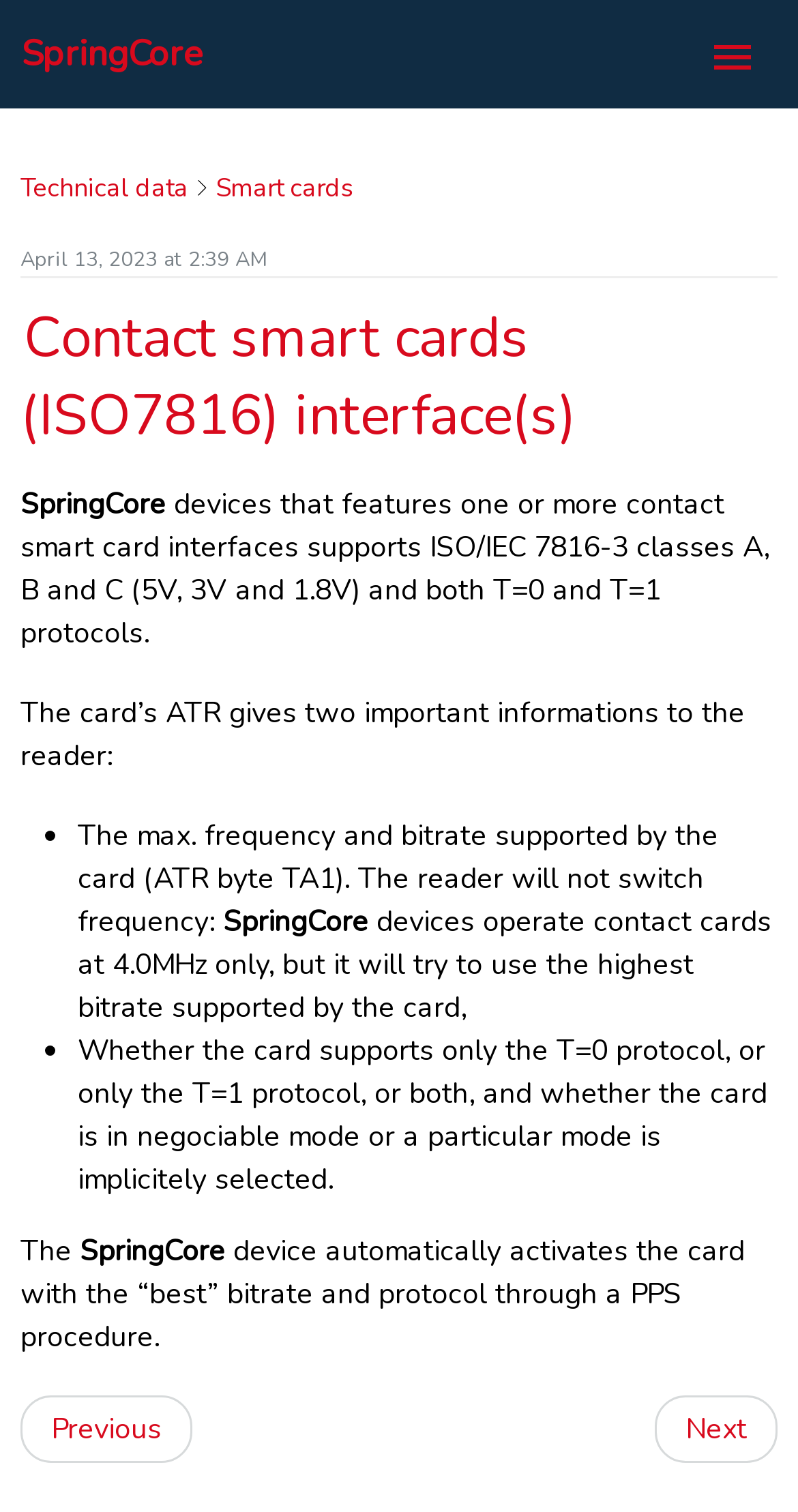What is the name of the protocol used in the 'UDP Server'?
Please look at the screenshot and answer in one word or a short phrase.

Direct Protocol